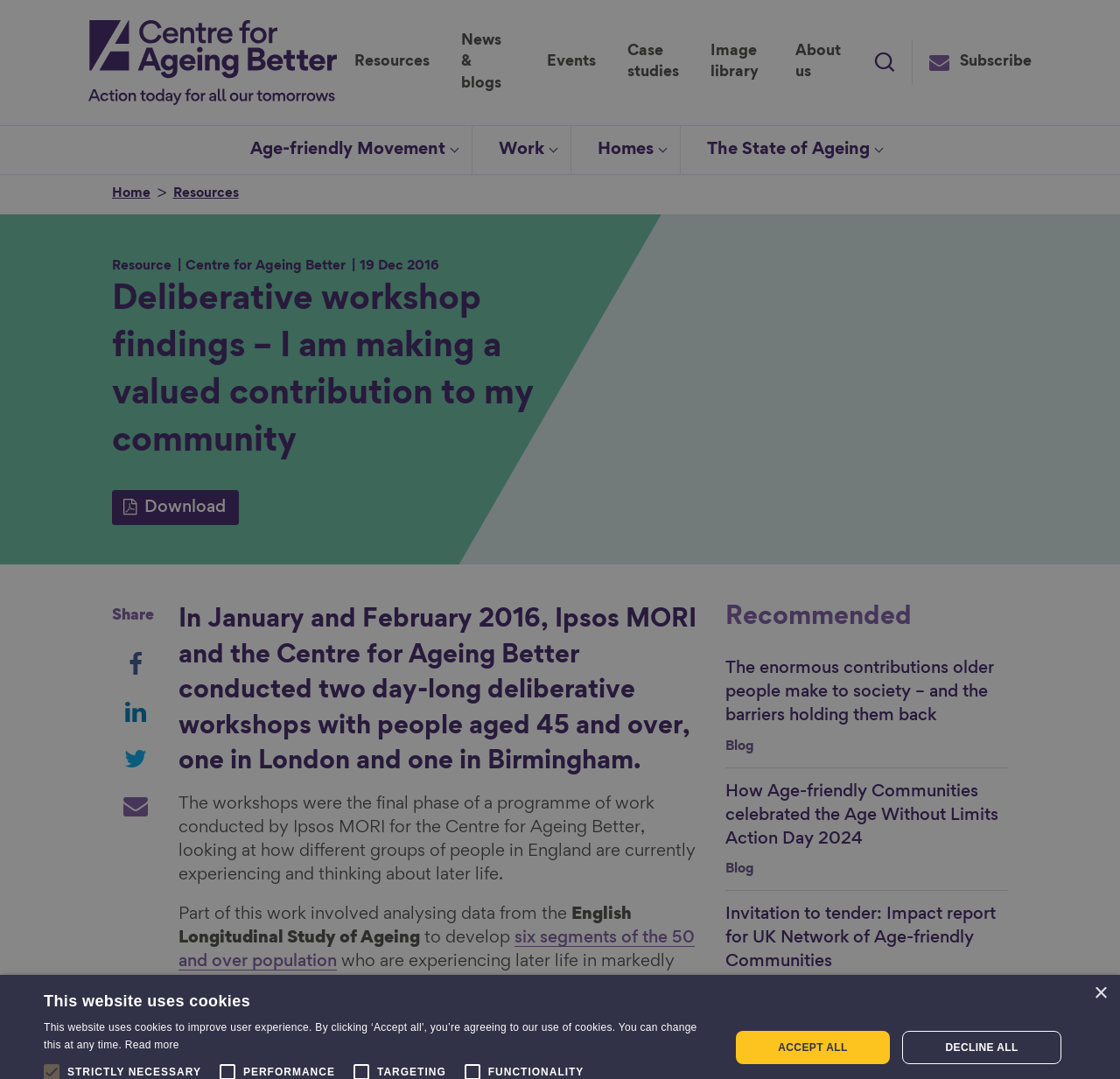What is the name of the organization?
Could you please answer the question thoroughly and with as much detail as possible?

I found the answer by looking at the top navigation bar, where it says 'Home Centre for Ageing Better'. This suggests that the organization's name is Centre for Ageing Better.